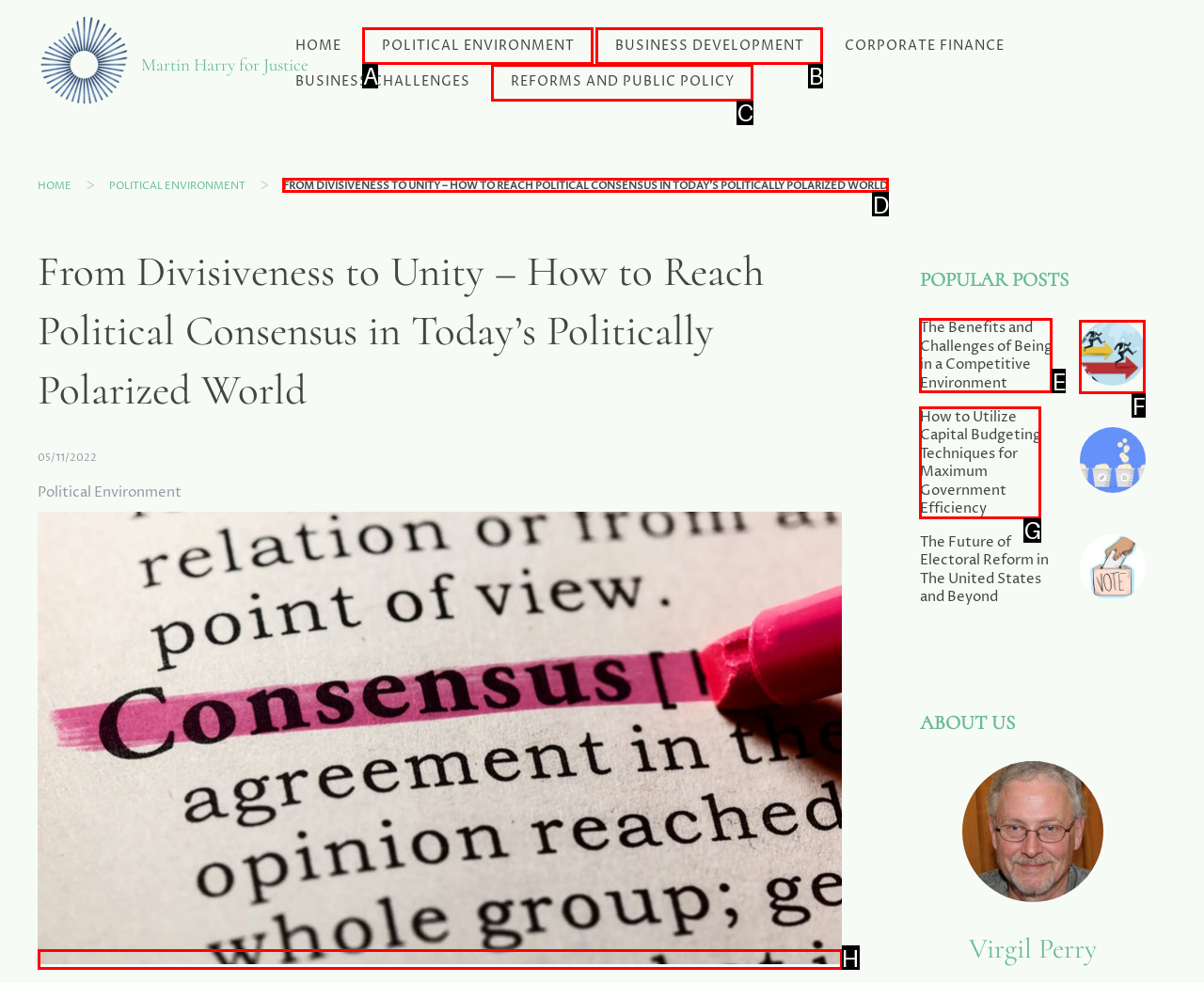Indicate which lettered UI element to click to fulfill the following task: Read the article 'From Divisiveness to Unity – How to Reach Political Consensus in Today’s Politically Polarized World'
Provide the letter of the correct option.

D